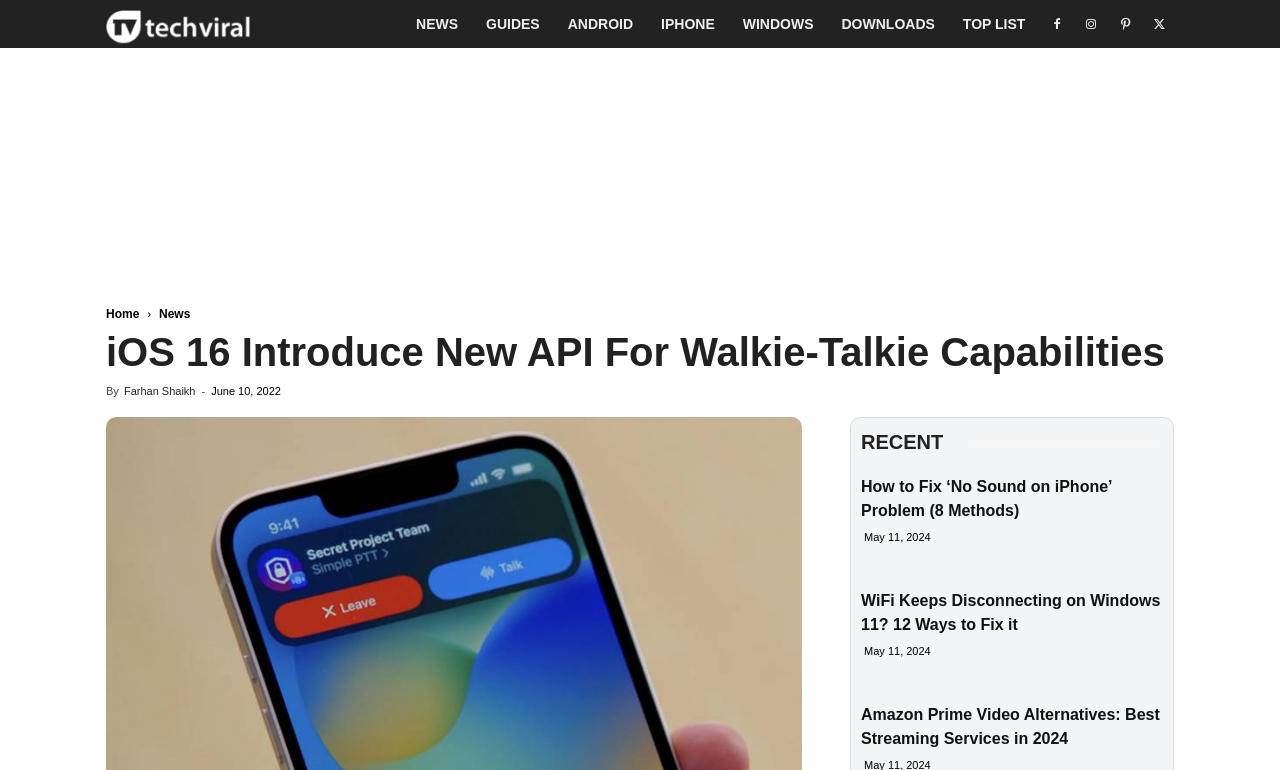Please specify the bounding box coordinates for the clickable region that will help you carry out the instruction: "Browse the 'ANDROID' section".

[0.433, 0.0, 0.506, 0.062]